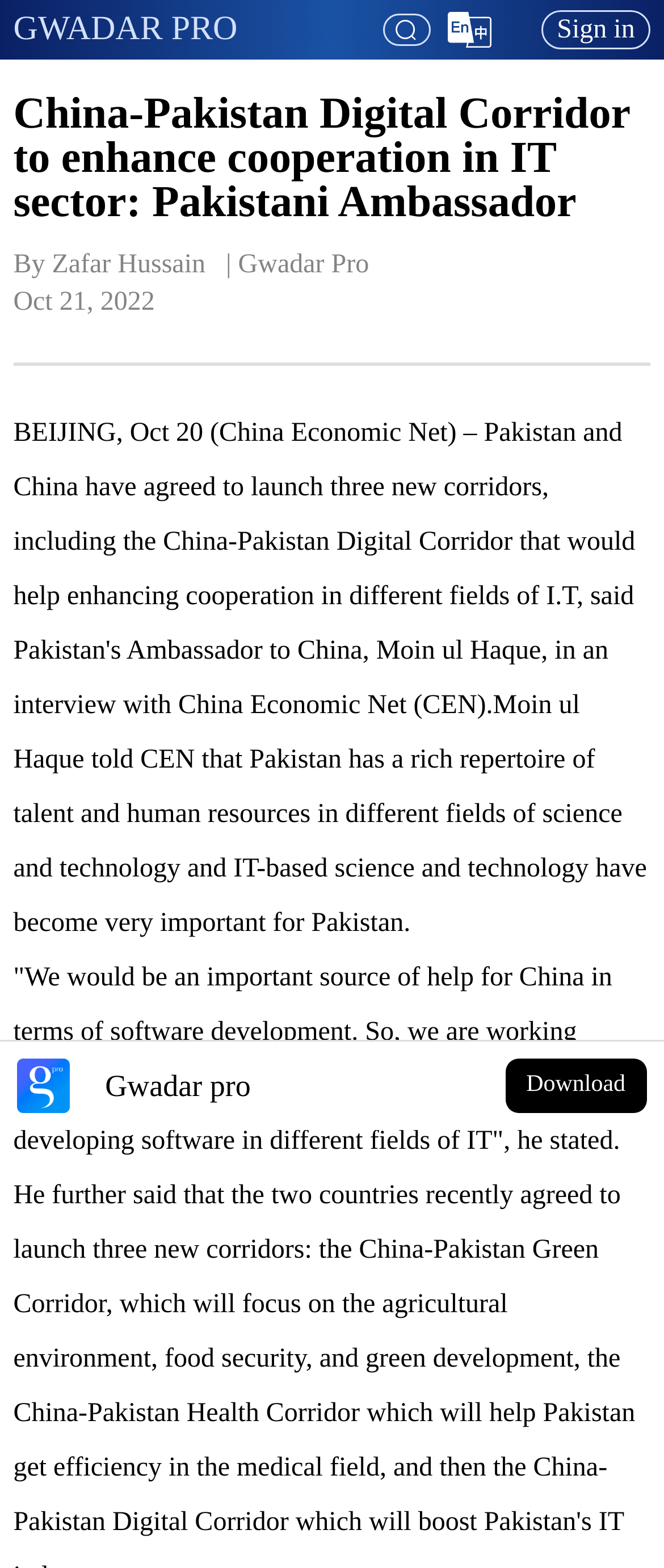Given the element description GWADAR PRO, specify the bounding box coordinates of the corresponding UI element in the format (top-left x, top-left y, bottom-right x, bottom-right y). All values must be between 0 and 1.

[0.02, 0.006, 0.358, 0.03]